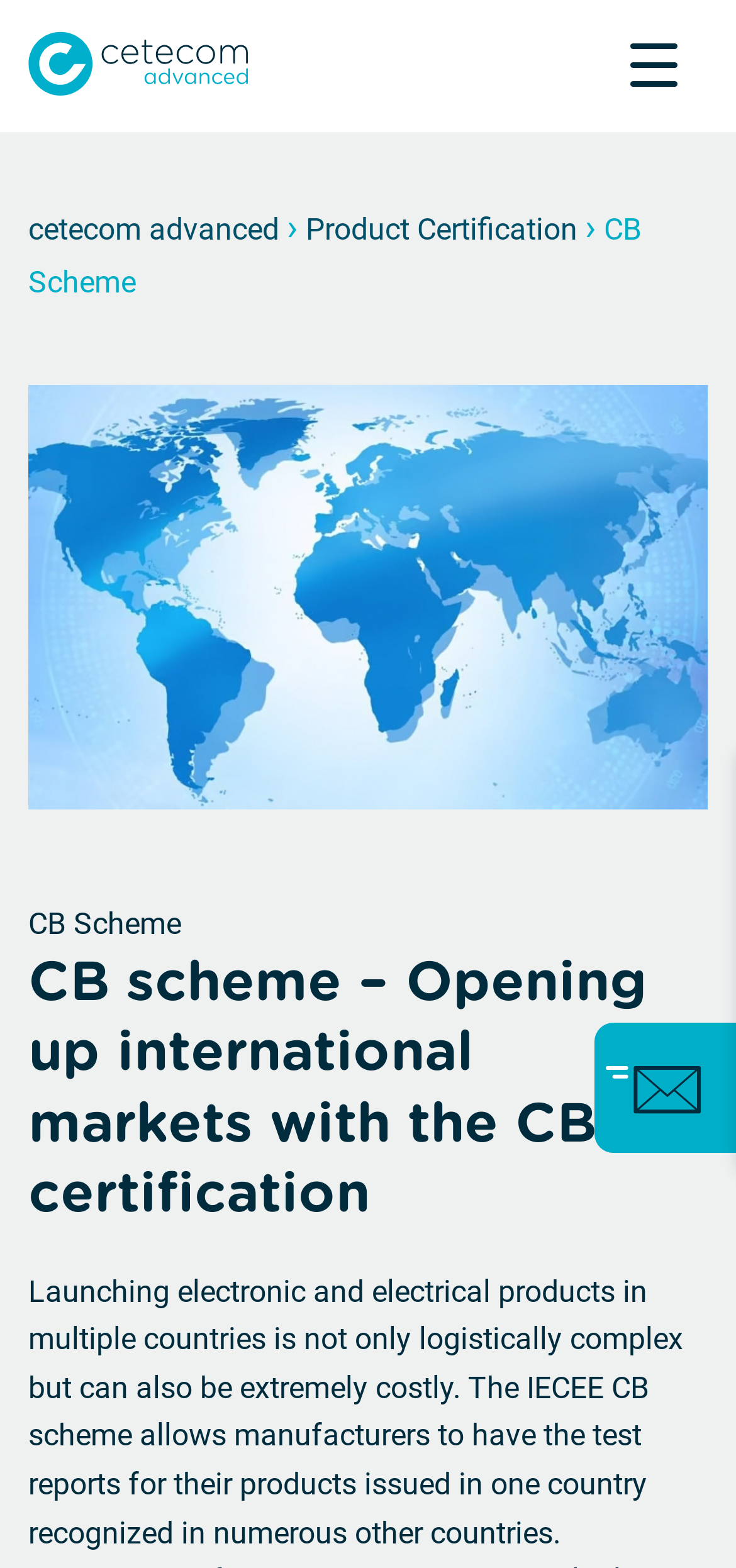How many main menu items are there?
Use the information from the image to give a detailed answer to the question.

The main menu items can be found in the navigation 'Main menu' which is located at the top of the webpage. There are 5 links inside the navigation, which are 'Product Testing', 'Product Certification', 'Company', 'Knowledge Center', and they are the main menu items.